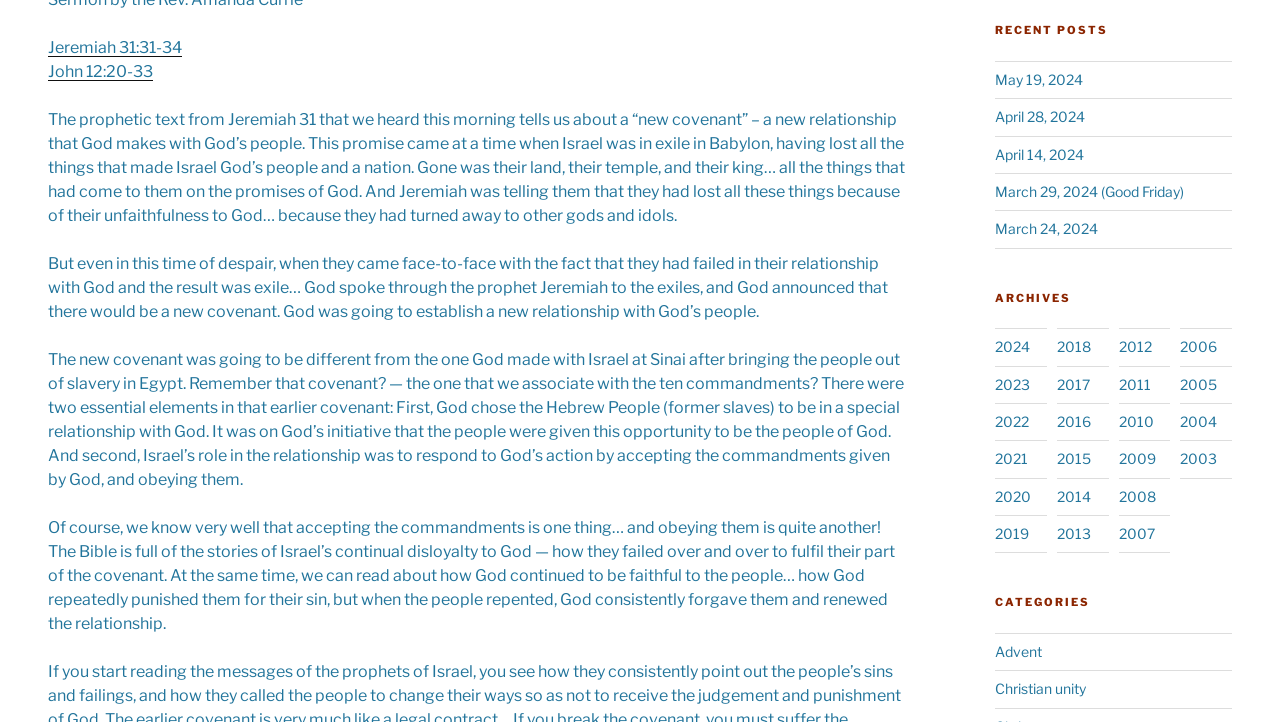Given the webpage screenshot, identify the bounding box of the UI element that matches this description: "March 29, 2024 (Good Friday)".

[0.778, 0.253, 0.925, 0.277]